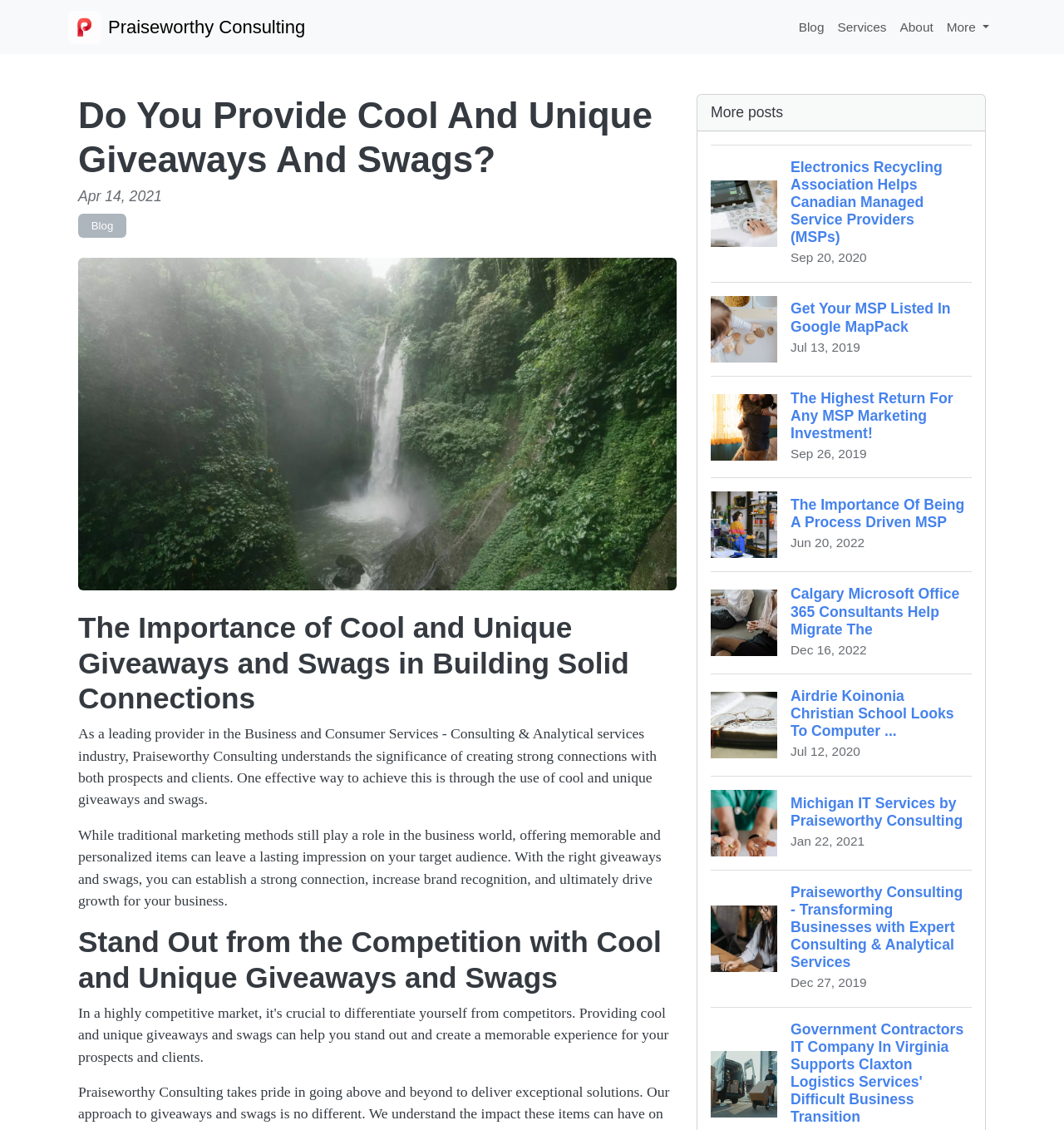Specify the bounding box coordinates of the region I need to click to perform the following instruction: "Click the 'Logo Praiseworthy Consulting' link". The coordinates must be four float numbers in the range of 0 to 1, i.e., [left, top, right, bottom].

[0.064, 0.006, 0.287, 0.042]